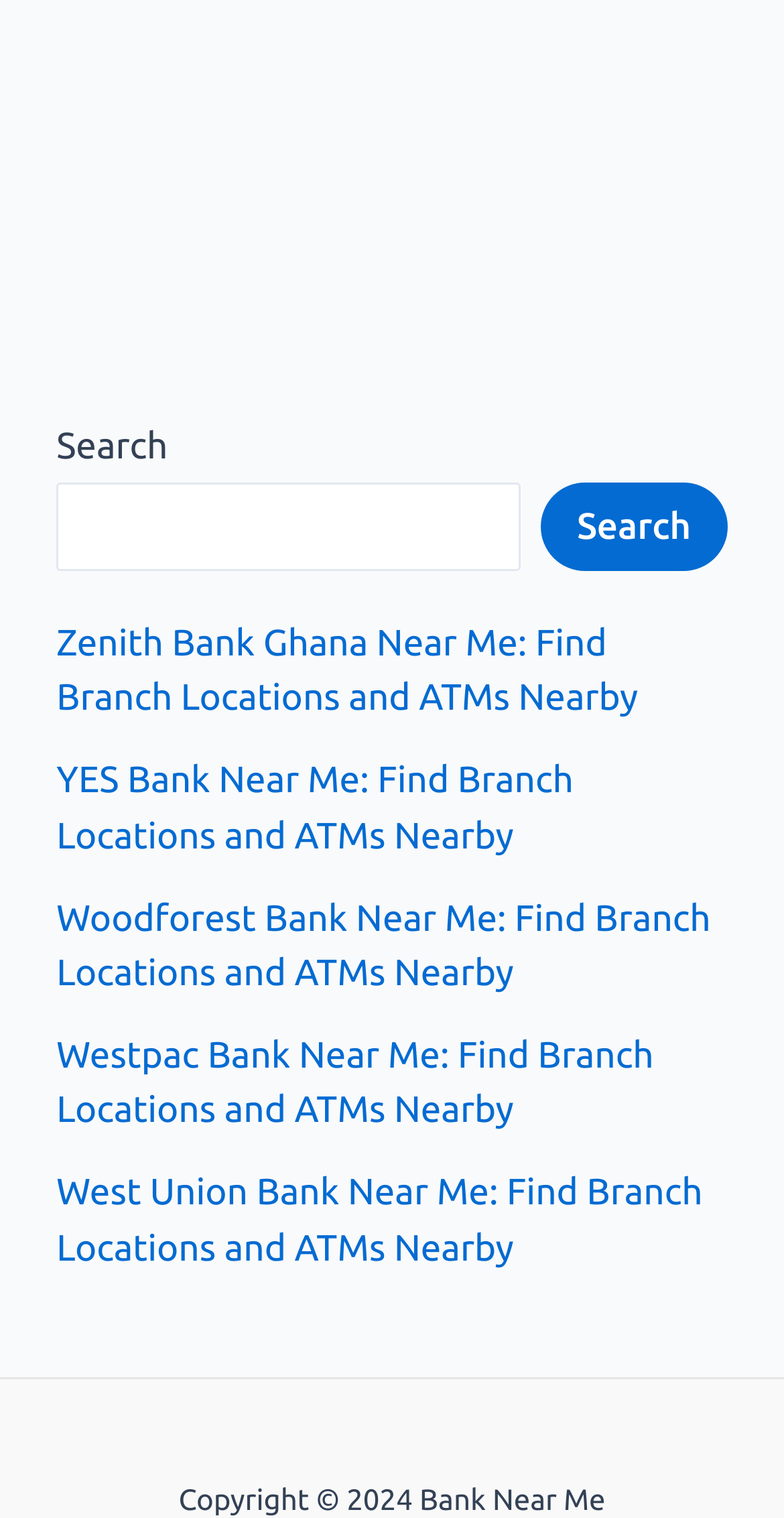Provide your answer in a single word or phrase: 
How many links are there below the search box?

5